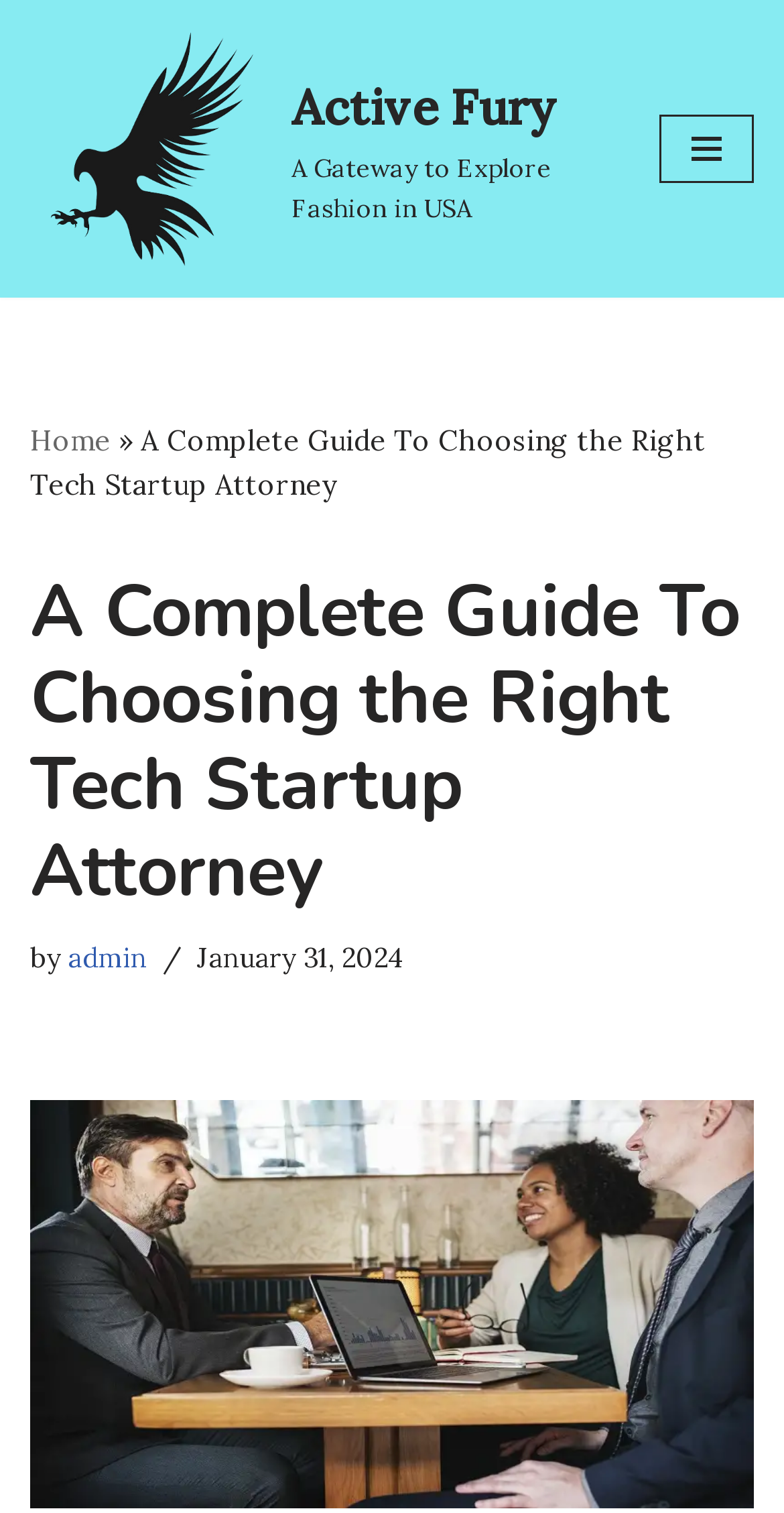Please provide a comprehensive answer to the question below using the information from the image: Is the navigation menu expanded?

I determined the state of the navigation menu by looking at the button element with the text 'Navigation Menu' and the attribute 'expanded: False', which suggests that the navigation menu is not expanded.